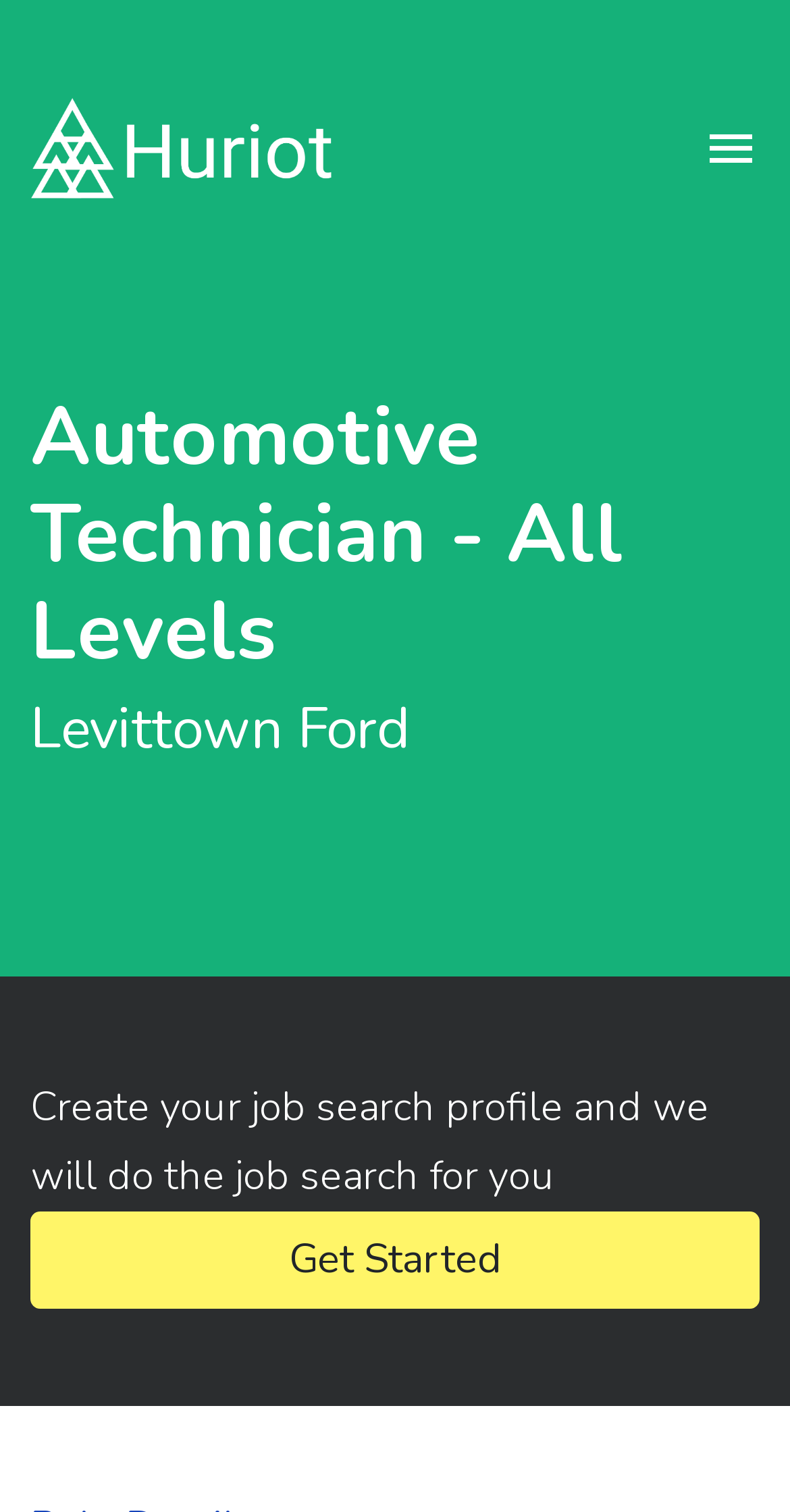Please provide a brief answer to the following inquiry using a single word or phrase:
What is the action to create a job search profile?

Get Started